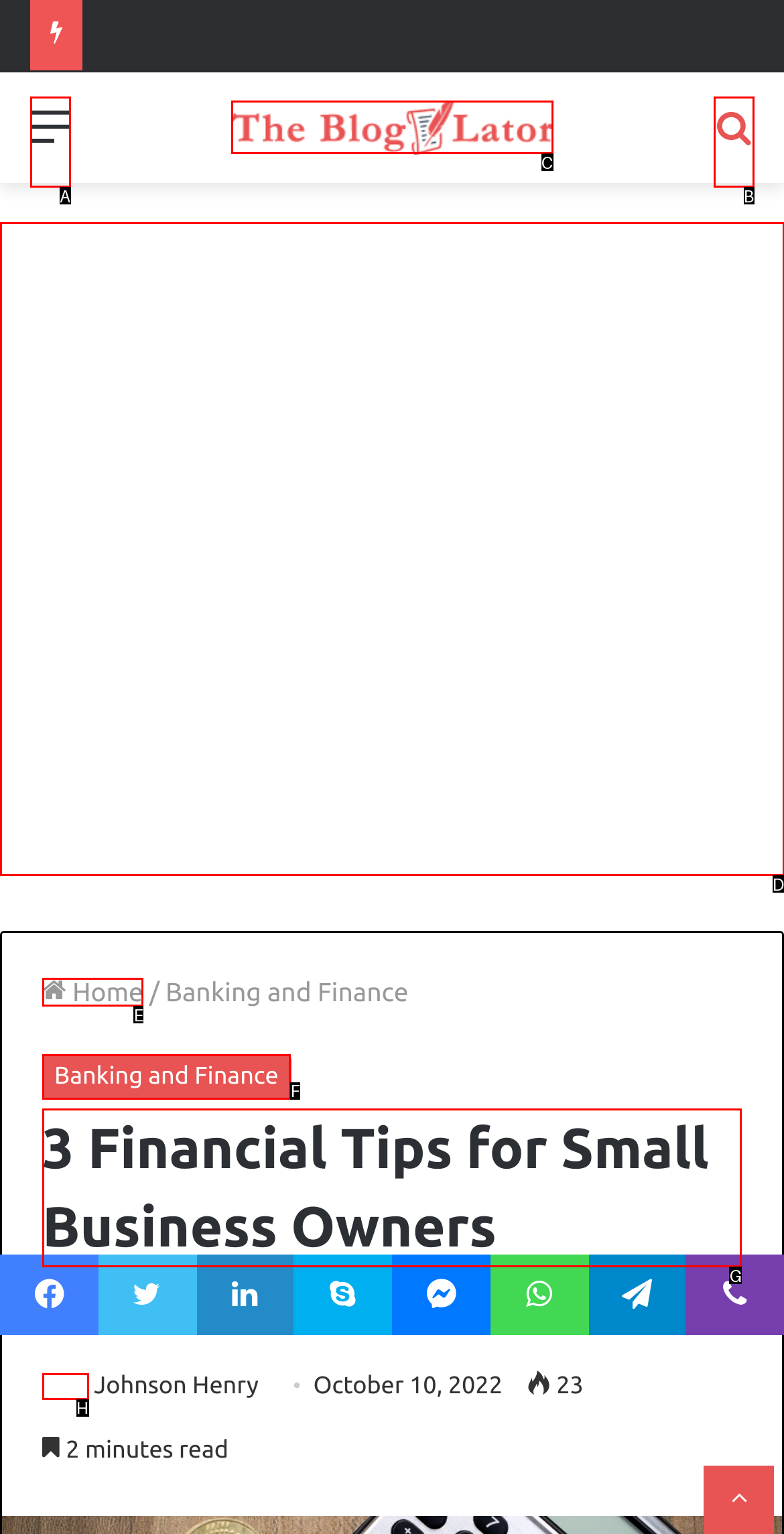Tell me the letter of the UI element to click in order to accomplish the following task: Read the article '3 Financial Tips for Small Business Owners'
Answer with the letter of the chosen option from the given choices directly.

G